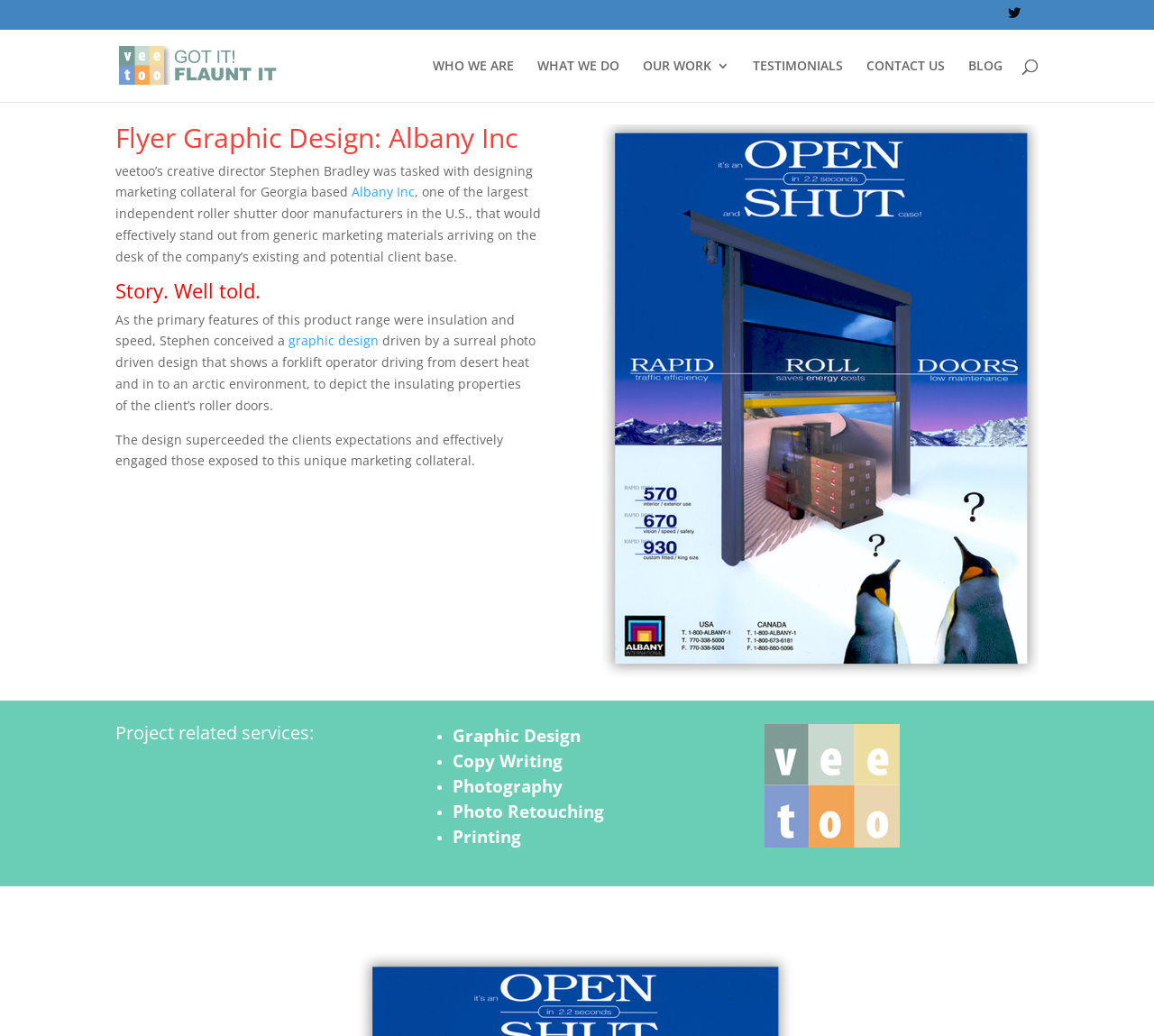Using the details in the image, give a detailed response to the question below:
What is the profession of Stephen Bradley?

Stephen Bradley is mentioned as the creative director of veetoo, a Belfast-based graphic design company. This information is obtained from the text content of the webpage which describes the design project.